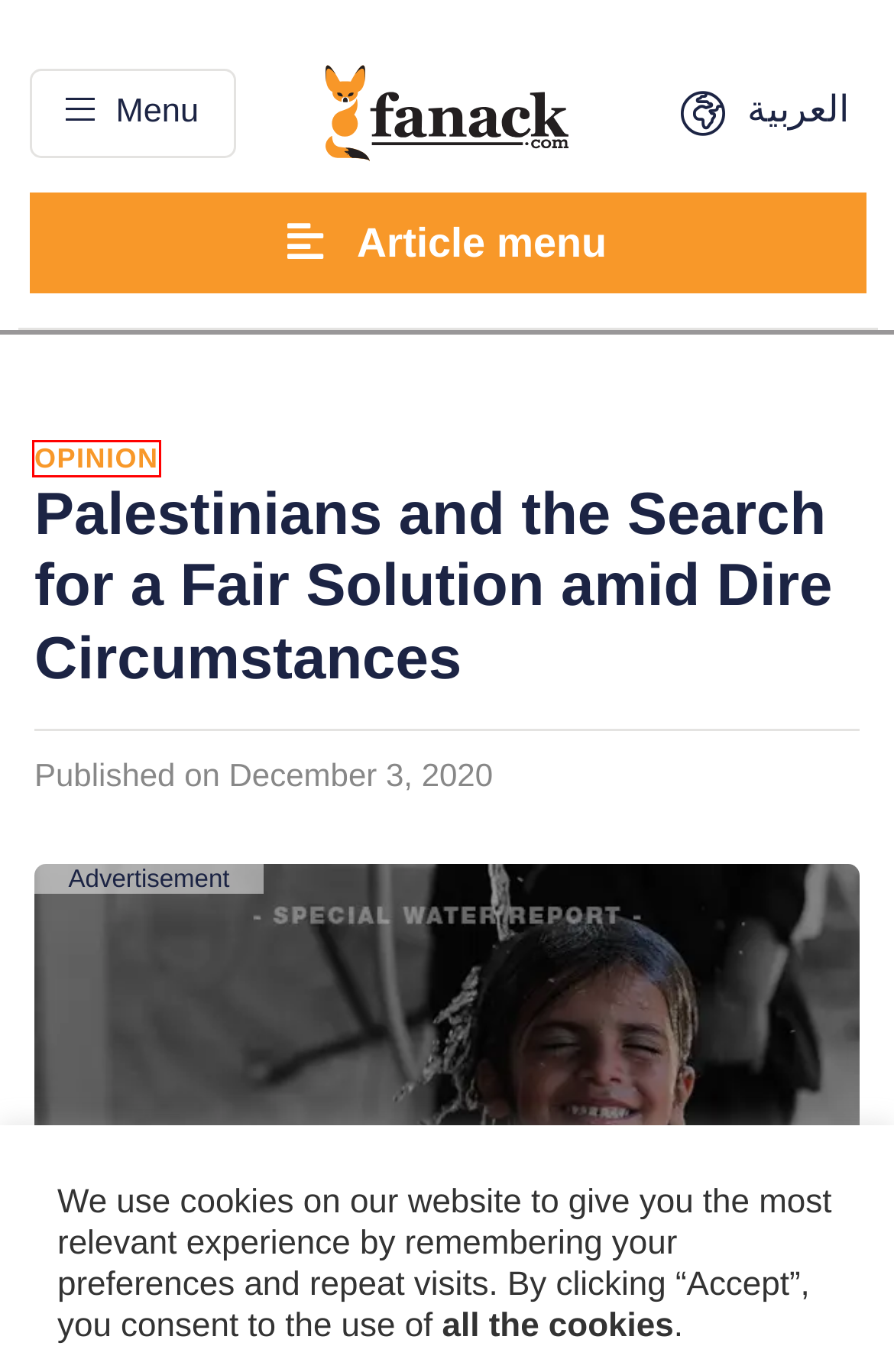Given a webpage screenshot with a red bounding box around a UI element, choose the webpage description that best matches the new webpage after clicking the element within the bounding box. Here are the candidates:
A. Fanack Chronicle of the Middle East & North Africa
B. Palestinians in Iraq: From Asylum to Homelessness
C. Amazon.com
D. Politics
E. Fanack Copyright Statement - Fanack.com
F. في البحث عن حل عادل للفلسطينيين في ظروفهم الصعبة
G. Palestine Water Report - Fanack Water
H. Opinion

H